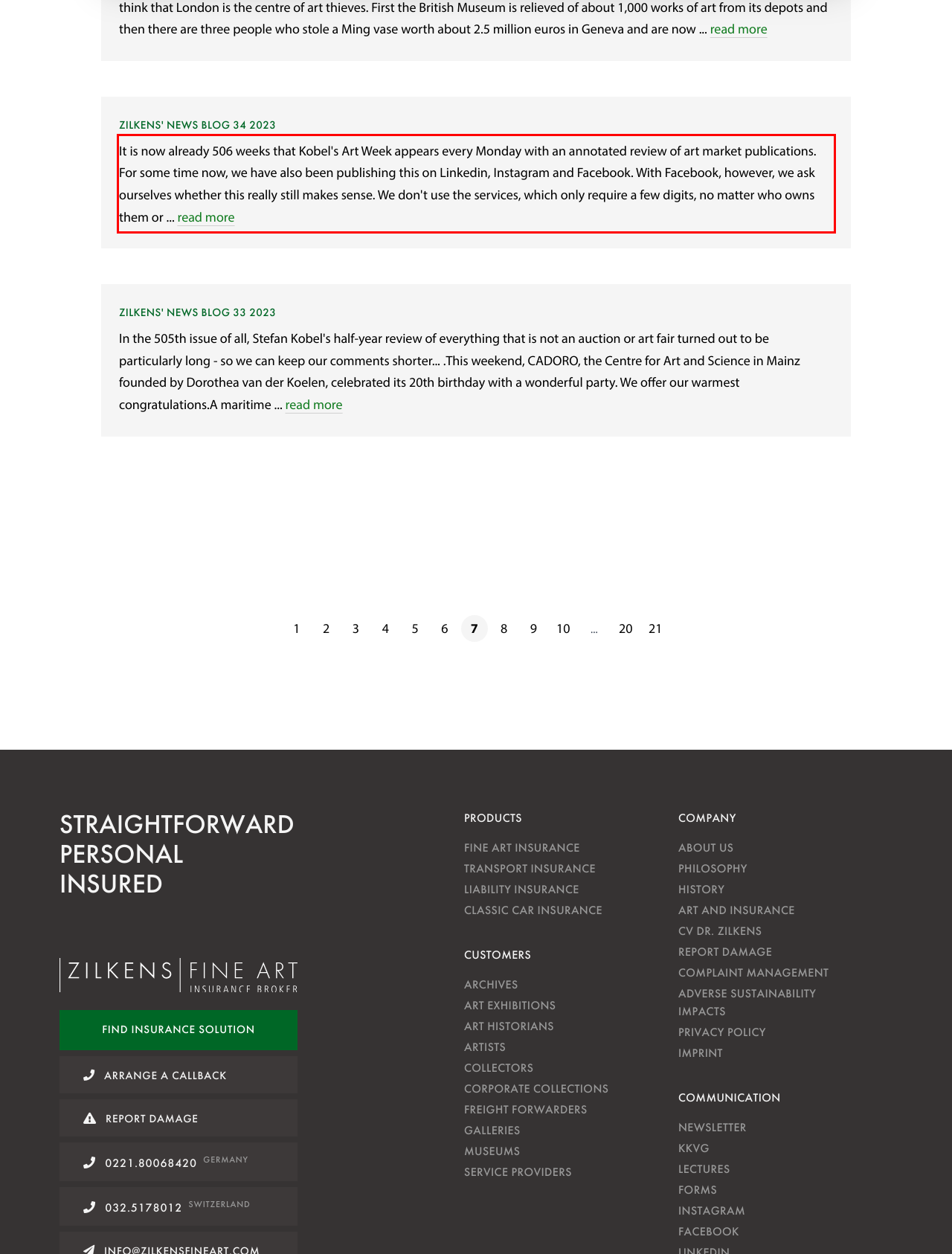The screenshot provided shows a webpage with a red bounding box. Apply OCR to the text within this red bounding box and provide the extracted content.

It is now already 506 weeks that Kobel's Art Week appears every Monday with an annotated review of art market publications. For some time now, we have also been publishing this on Linkedin, Instagram and Facebook. With Facebook, however, we ask ourselves whether this really still makes sense. We don't use the services, which only require a few digits, no matter who owns them or ... read more